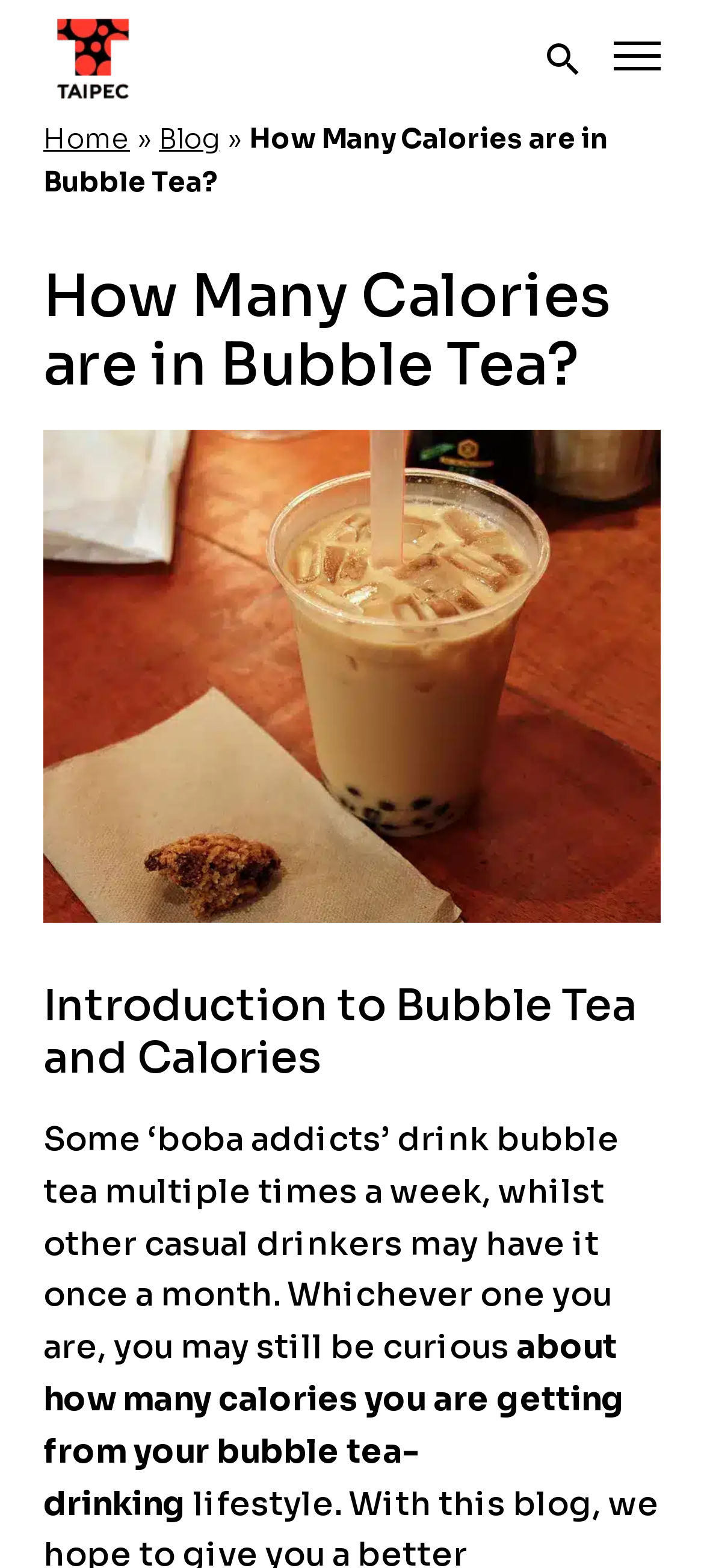Give the bounding box coordinates for the element described as: "parent_node: search title="Burger Menu Button"".

[0.872, 0.026, 0.938, 0.048]